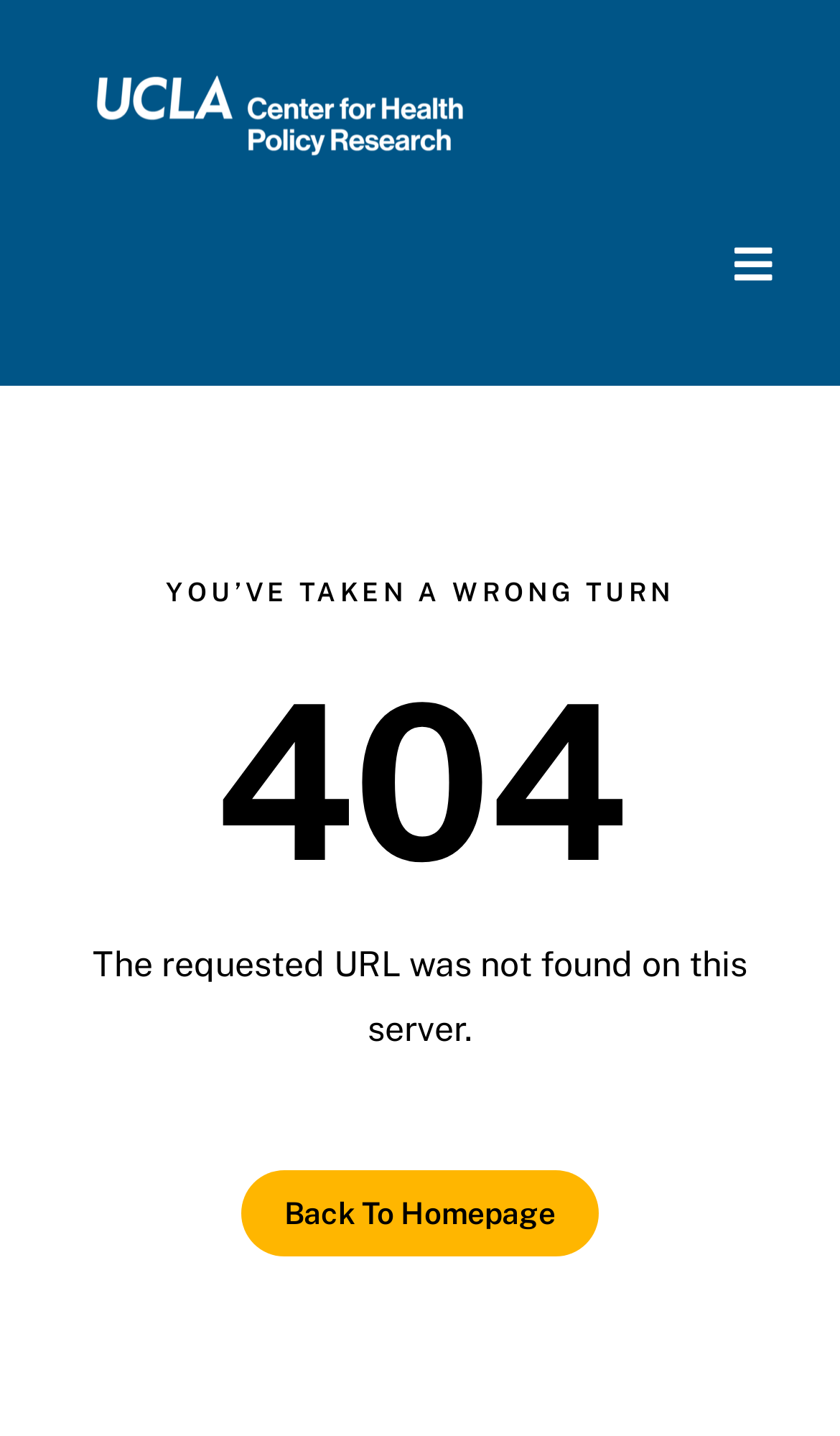What is the heading on the page?
Please provide a single word or phrase as your answer based on the image.

404